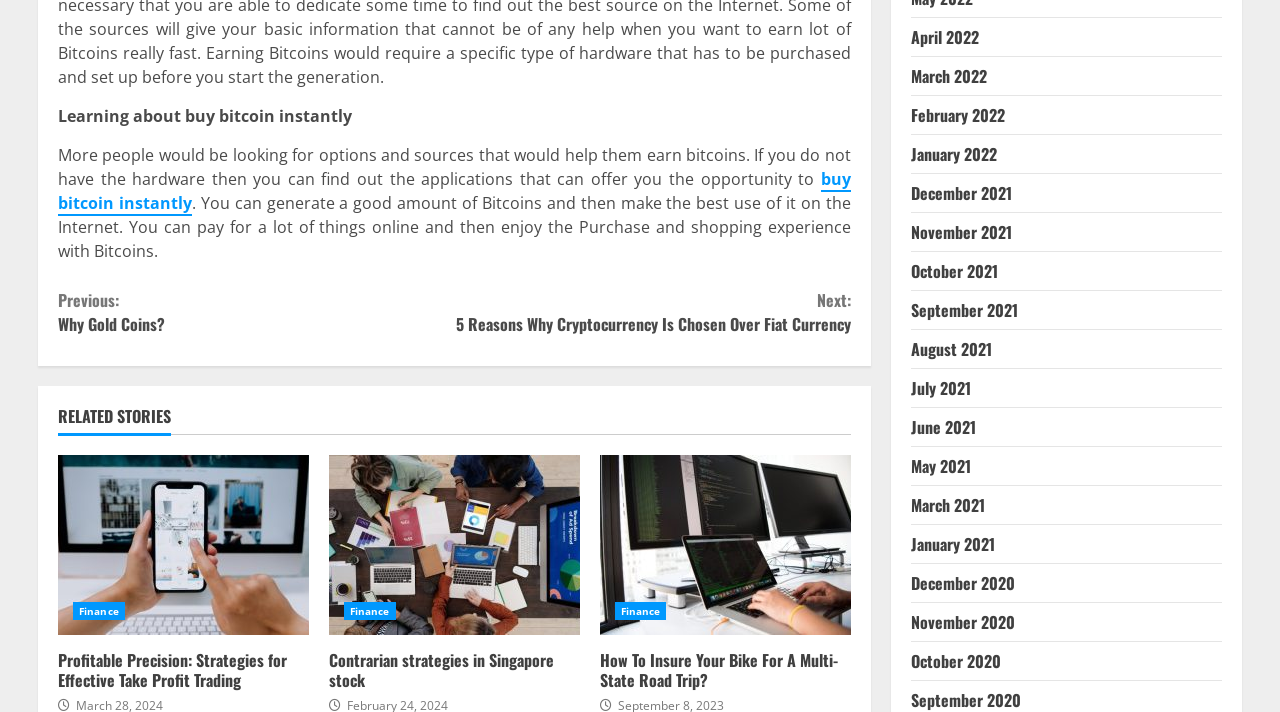Determine the bounding box coordinates for the element that should be clicked to follow this instruction: "Select 'April 2022'". The coordinates should be given as four float numbers between 0 and 1, in the format [left, top, right, bottom].

[0.712, 0.035, 0.765, 0.068]